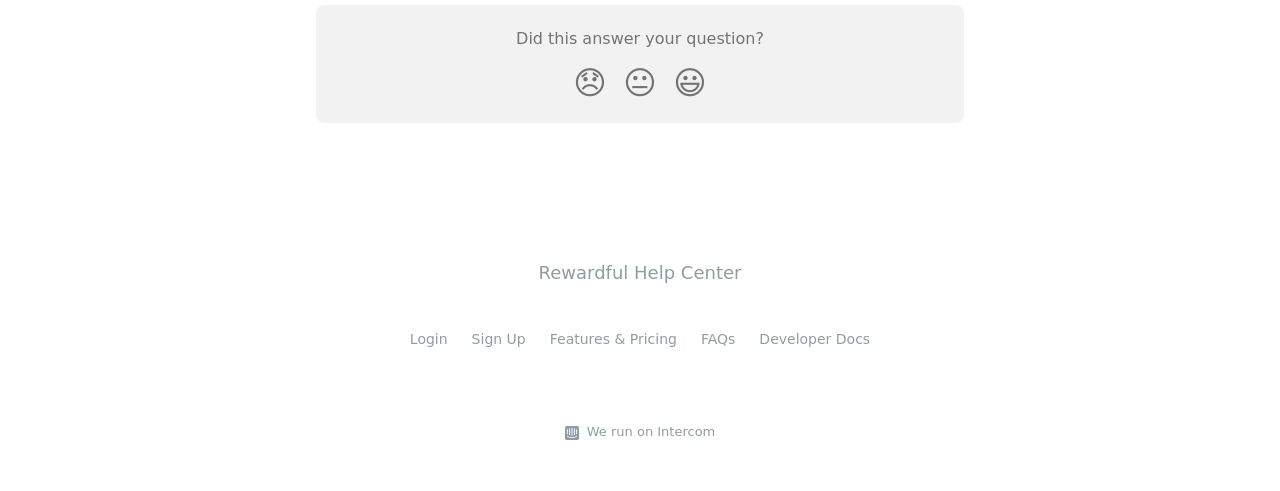What is the image at the bottom right of the page?
Please provide a single word or phrase as the answer based on the screenshot.

Intercom